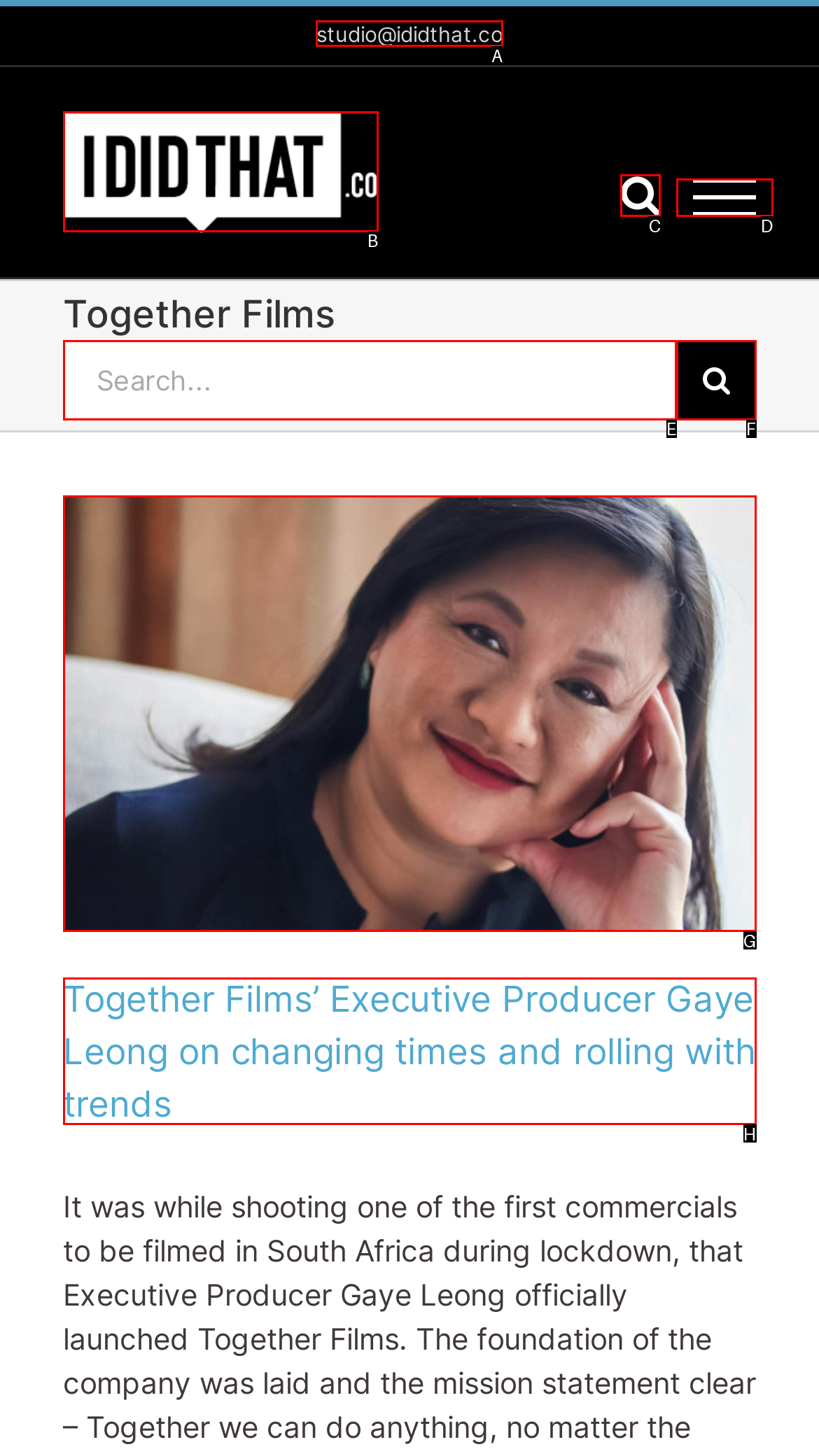Select the appropriate bounding box to fulfill the task: Click the studio email link Respond with the corresponding letter from the choices provided.

A